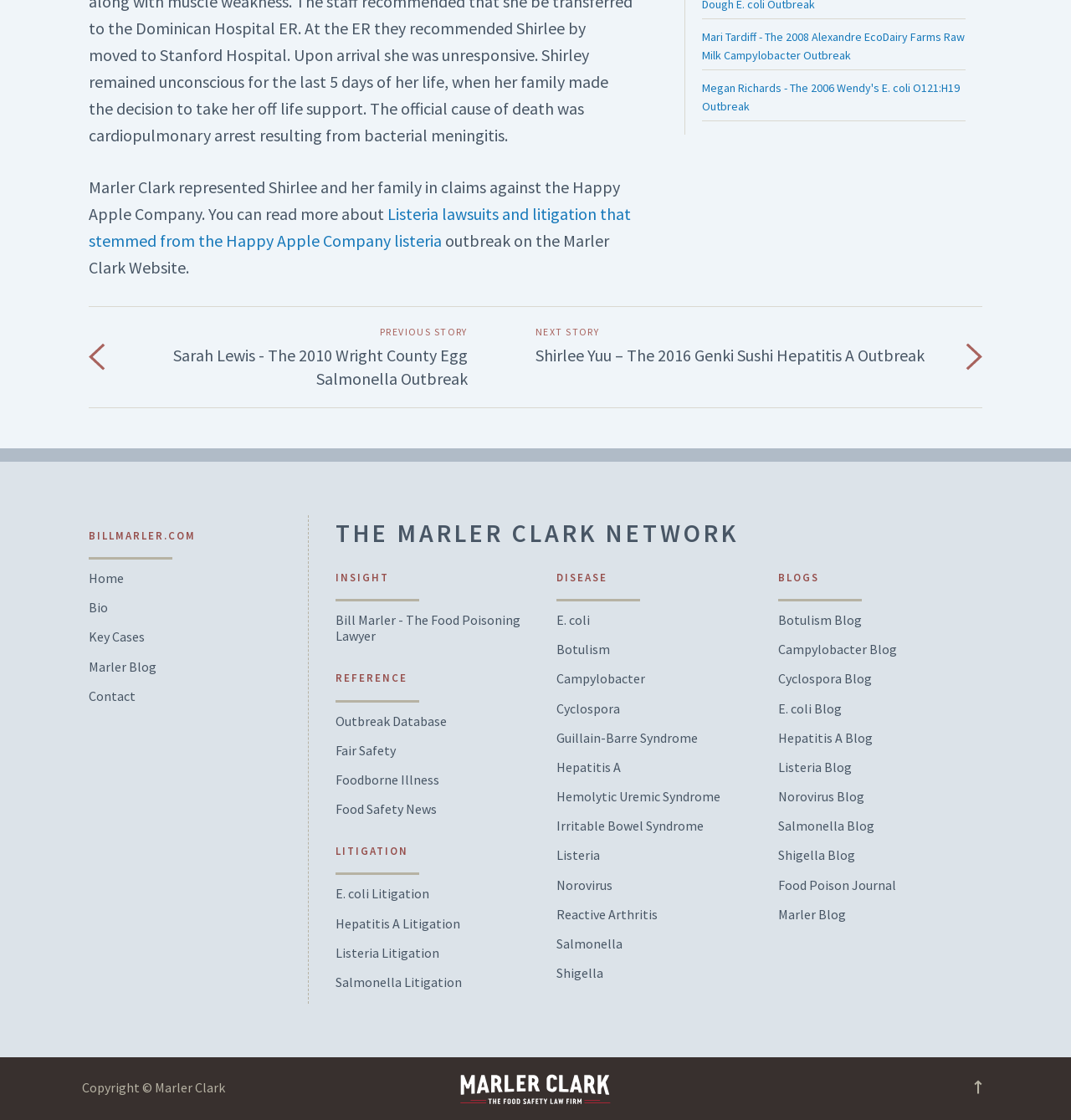Please find the bounding box coordinates of the element that needs to be clicked to perform the following instruction: "Explore the Outbreak Database". The bounding box coordinates should be four float numbers between 0 and 1, represented as [left, top, right, bottom].

[0.313, 0.637, 0.417, 0.651]